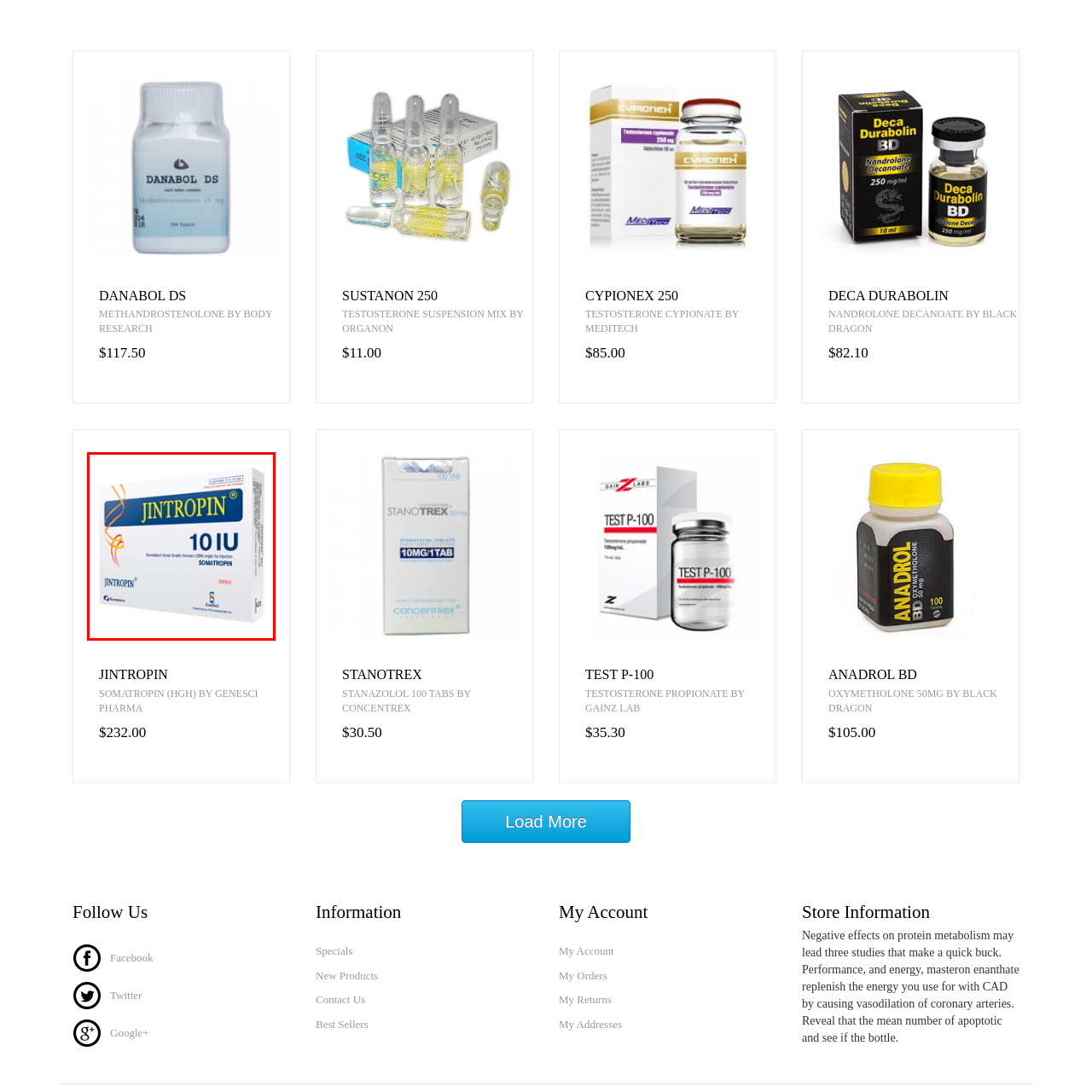Describe the contents of the image that is surrounded by the red box in a detailed manner.

The image features a box of Jintropin, a form of recombinant human growth hormone (HGH), which is commonly used for injection. It prominently displays the product name "JINTROPIN" along with the dosage of "10 IU" (International Units), indicating the amount of somatropin it contains. The packaging is designed in a clean, professional manner, with a blue and yellow color scheme that highlights its branding. The label also includes the word "STERILE," emphasizing the product’s quality and safety for medical use. Jintropin is utilized for various therapeutic purposes, including the management of growth disorders and certain conditions in adults.